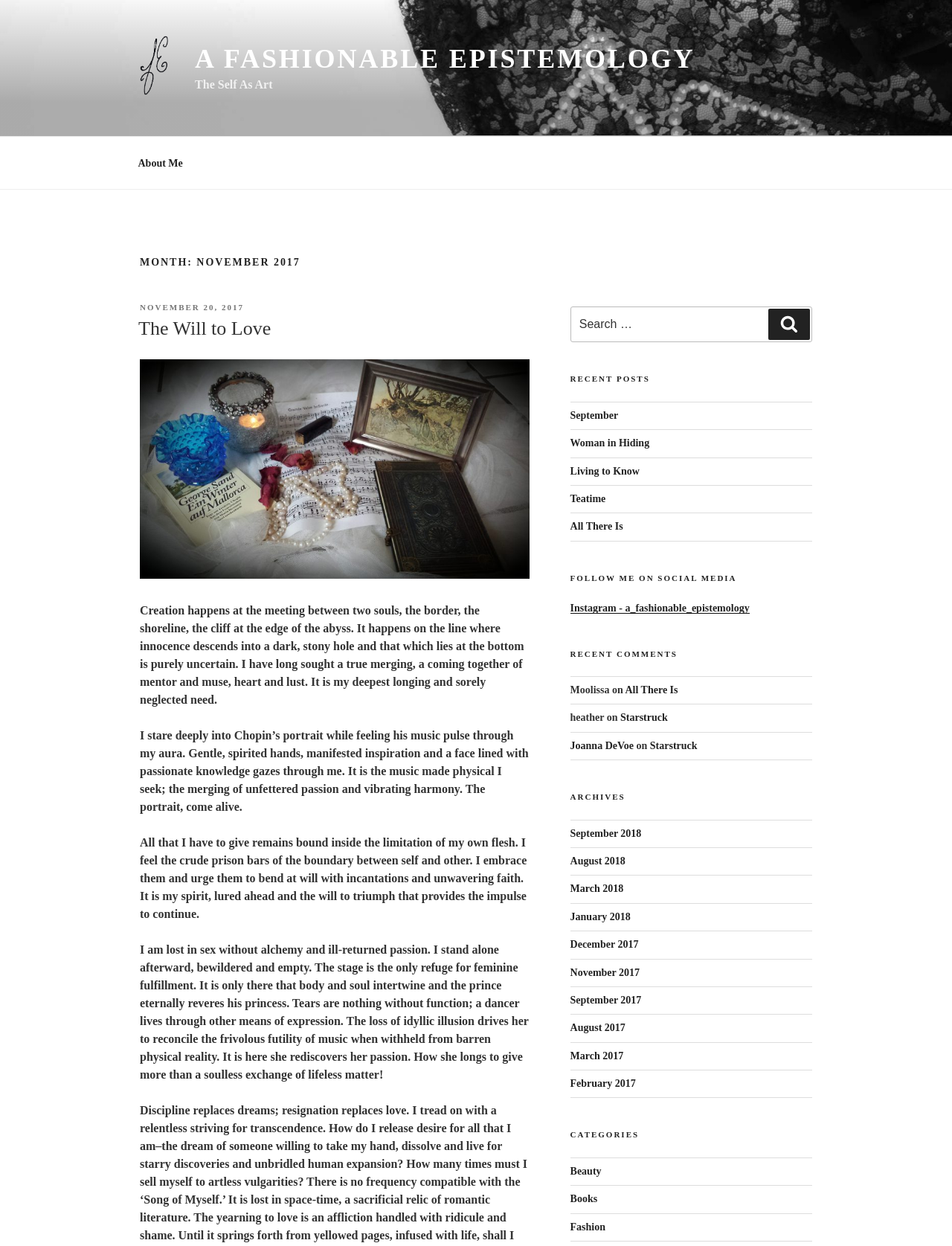Please find the bounding box coordinates for the clickable element needed to perform this instruction: "Visit RedHead Marketing, Inc. website".

None